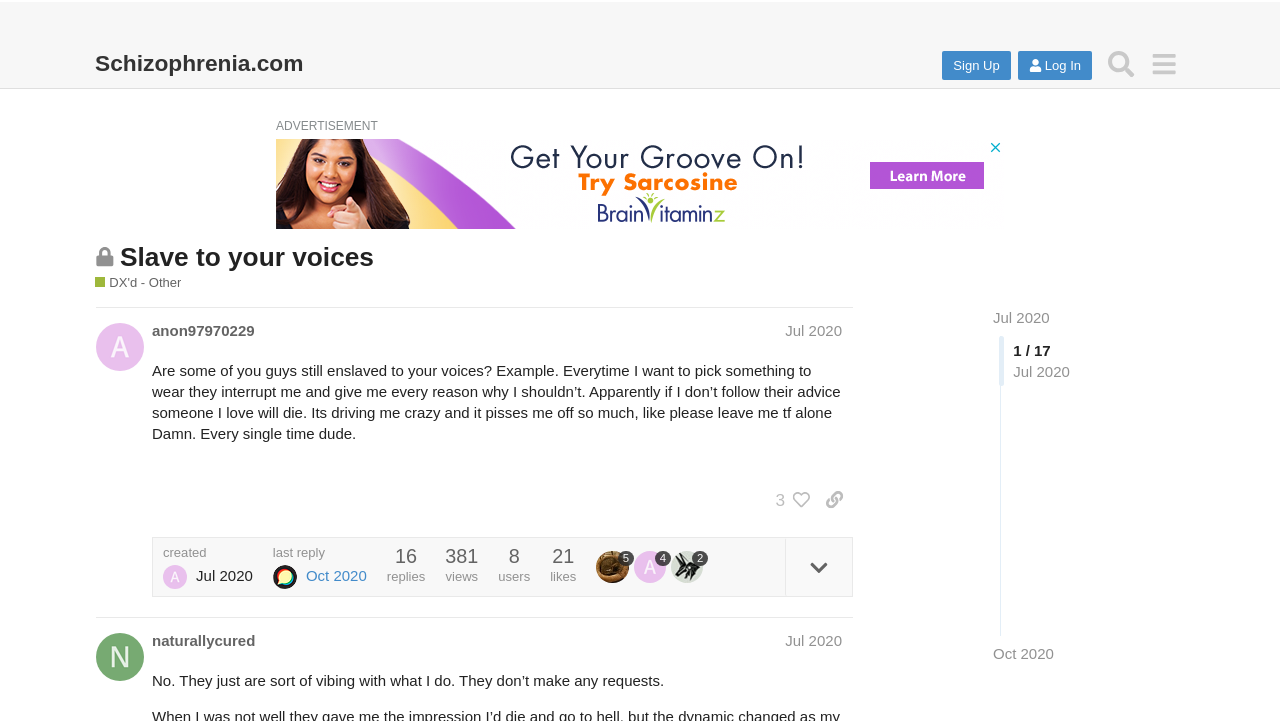Provide the bounding box for the UI element matching this description: "Jul 2020".

[0.614, 0.447, 0.658, 0.47]